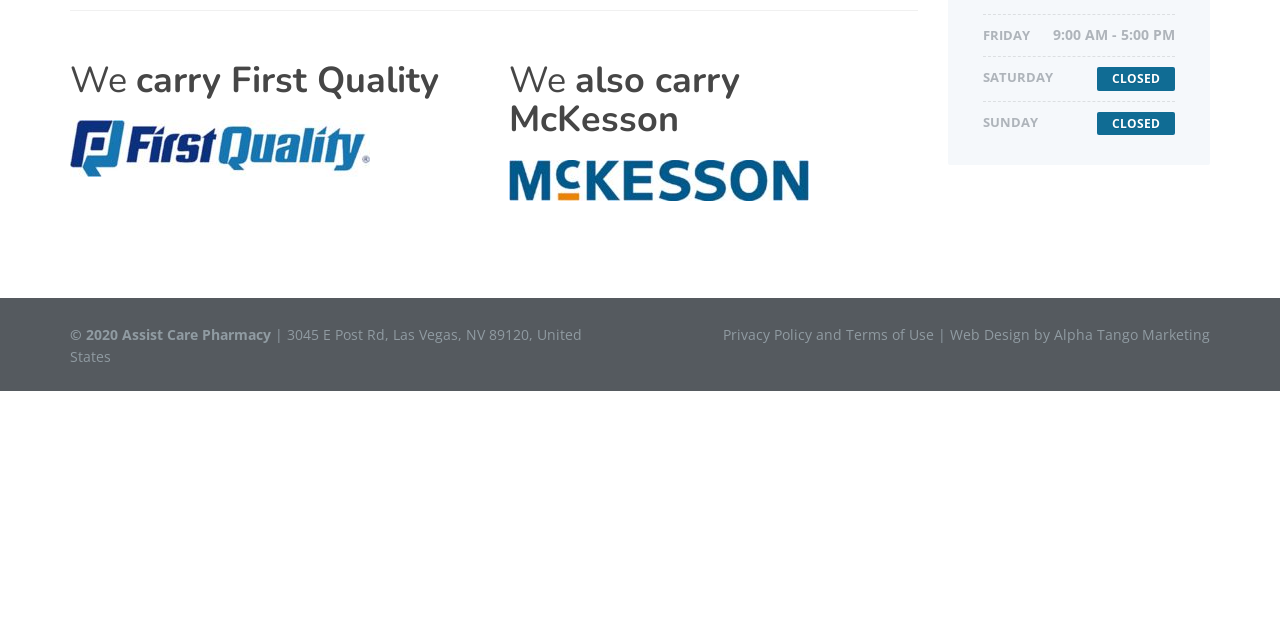Using the provided element description: "Alpha Tango Marketing", determine the bounding box coordinates of the corresponding UI element in the screenshot.

[0.823, 0.507, 0.945, 0.537]